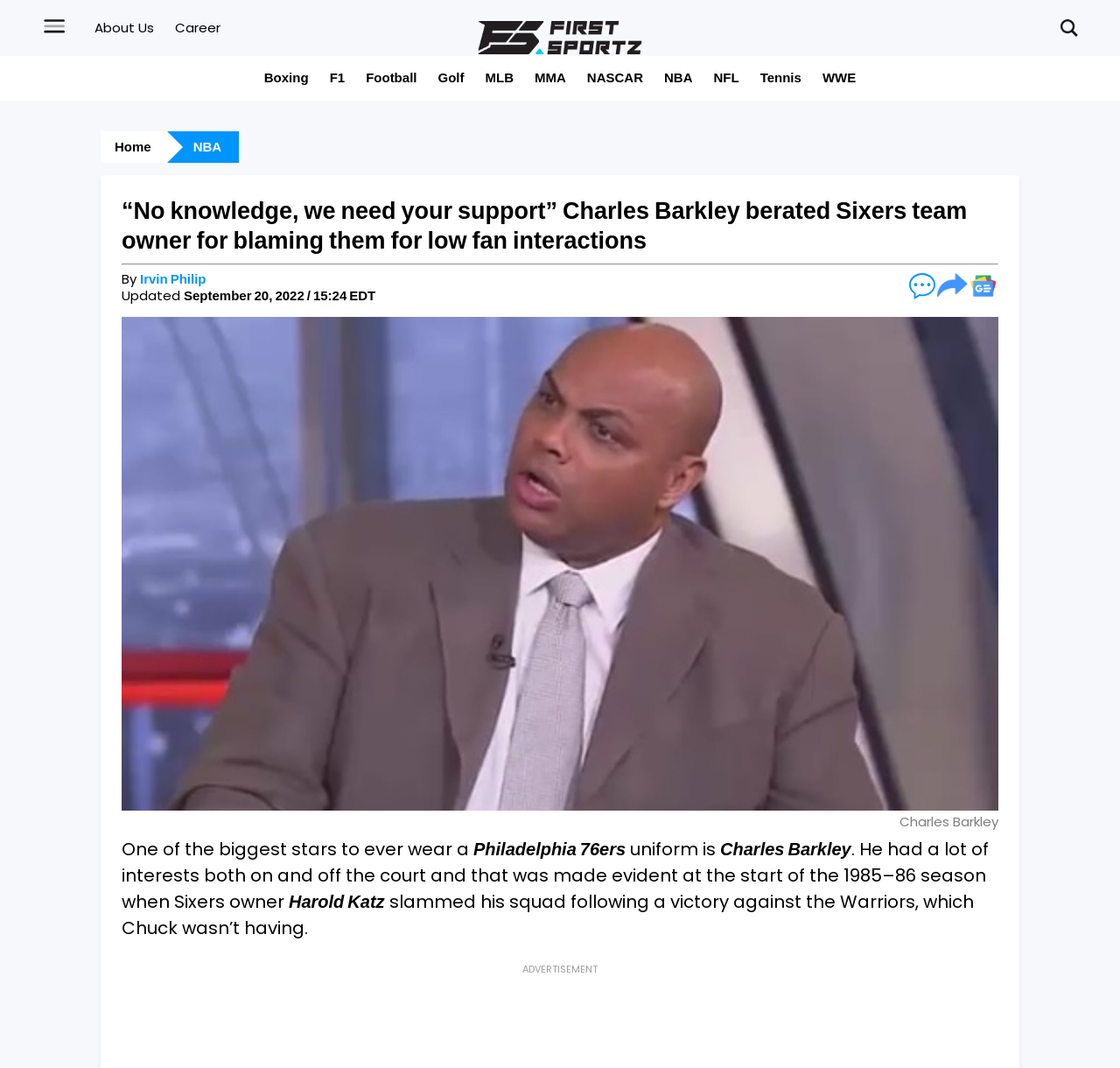Please specify the bounding box coordinates of the clickable region to carry out the following instruction: "Click the 'About Us' link". The coordinates should be four float numbers between 0 and 1, in the format [left, top, right, bottom].

[0.084, 0.017, 0.138, 0.034]